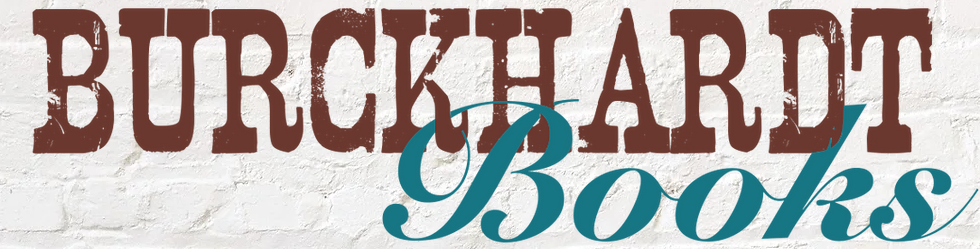Give a detailed account of the elements present in the image.

The image features the bold and distinctive logo of "Burckhardt Books," displayed prominently in a rustic, vintage style. The word "BURCKHARDT" is rendered in large, brown, distressed lettering, conveying a sense of tradition and authenticity, while the word "Books" is elegantly scripted in a vibrant teal, adding a modern and artistic touch. The background is a textured white, resembling a brick wall, which enhances the logo's visual appeal and gives it a grounded, inviting atmosphere. This logo represents a home for award-winning indie authors, highlighting Burckhardt Books as a platform celebrating literary creativity and excellence.